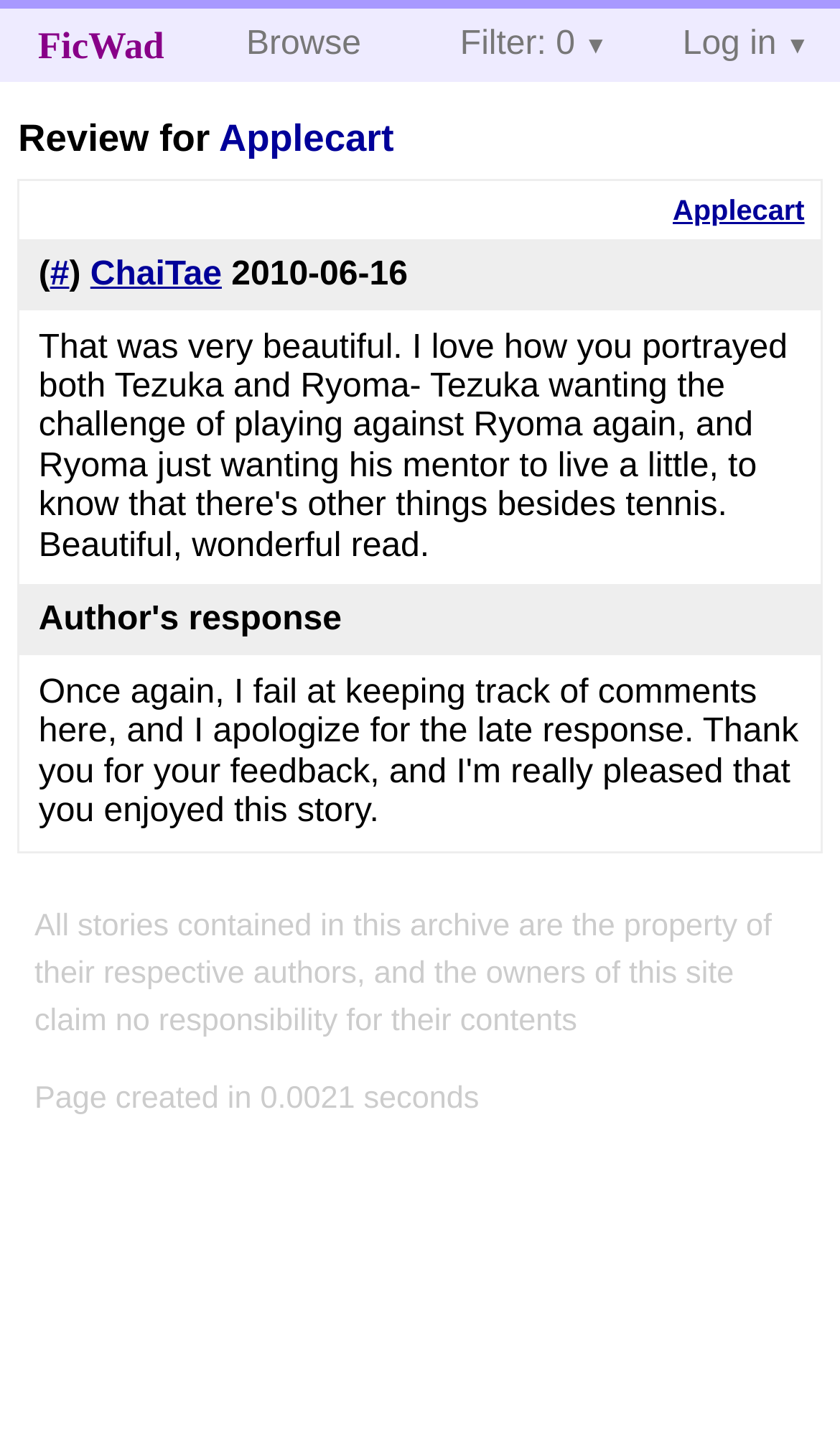Kindly determine the bounding box coordinates of the area that needs to be clicked to fulfill this instruction: "Click on the 'Lifestyle' link".

None